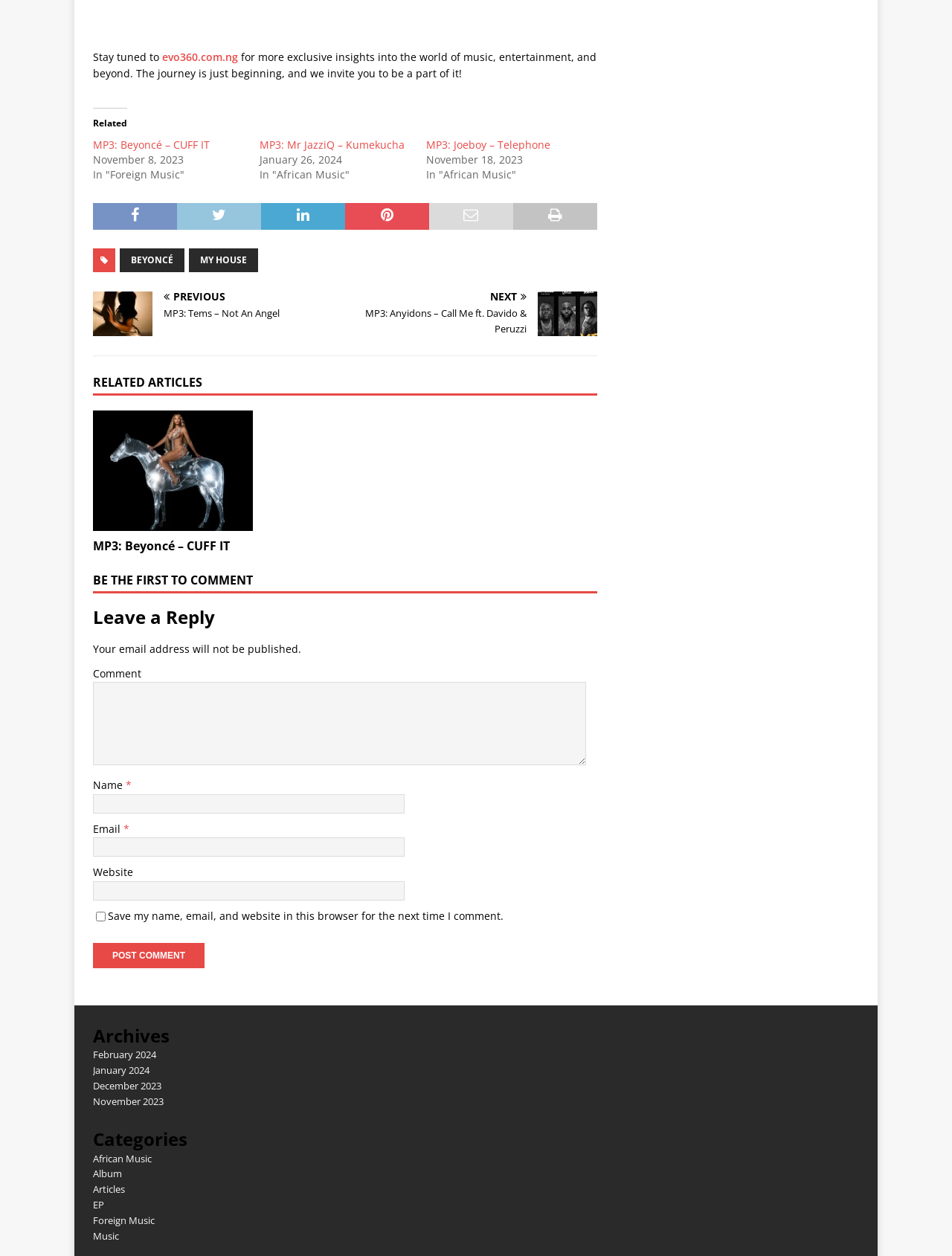Determine the bounding box coordinates in the format (top-left x, top-left y, bottom-right x, bottom-right y). Ensure all values are floating point numbers between 0 and 1. Identify the bounding box of the UI element described by: December 2023

[0.098, 0.859, 0.17, 0.87]